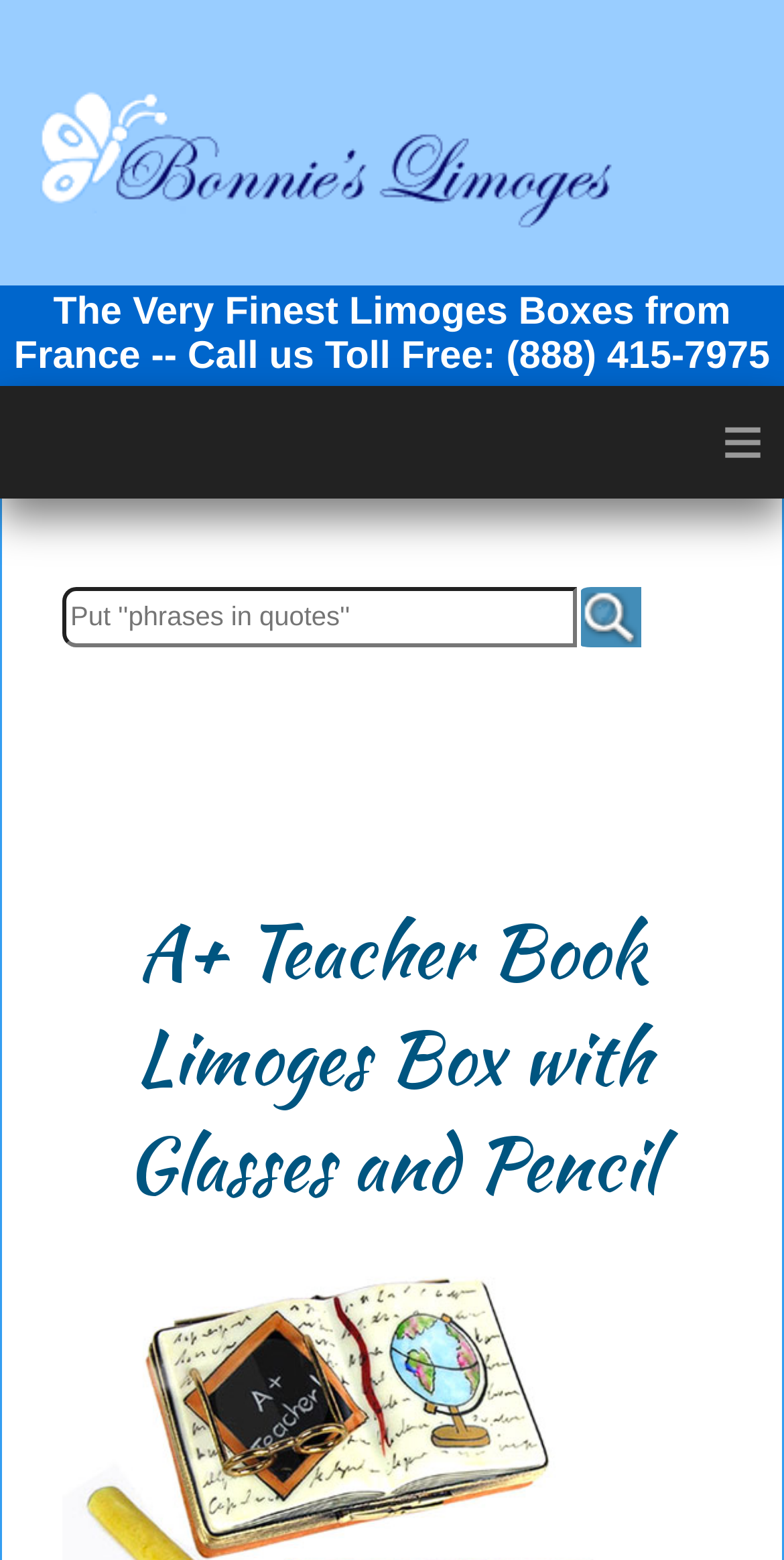Provide an in-depth caption for the contents of the webpage.

The webpage appears to be an e-commerce page selling a specific Limoges box product. At the top, there is a prominent image of the product, an A+ Teacher Book Limoges box with a globe and glasses, which takes up most of the width of the page. Below the image, there is a heading that reads "The Very Finest Limoges Boxes from France" along with a toll-free phone number, which is also a clickable link.

To the top right, there is a small link with an "≡" symbol, possibly leading to a menu or dropdown list. Below the heading, there is a search bar where users can input phrases in quotes, accompanied by a submit button to the right.

The main product description is presented in a heading that reads "A+ Teacher Book Limoges Box with Glasses and Pencil", which is positioned below the search bar and takes up a significant portion of the page's width. The product's title, "Limoges box A+ Teacher Book with Globe and Glasses", is also the title of the webpage. Overall, the page seems to be focused on showcasing and selling this specific Limoges box product.